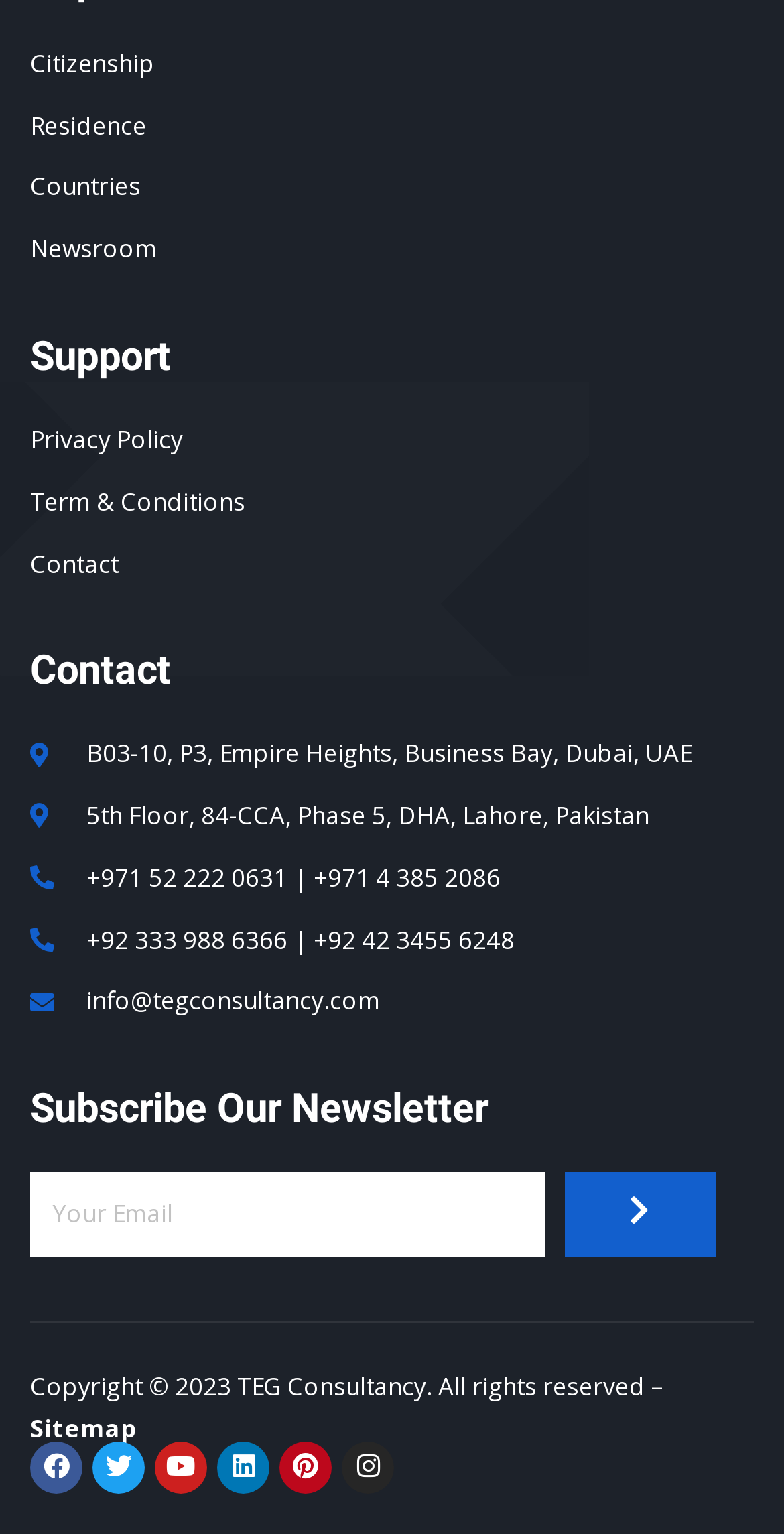Answer the question using only one word or a concise phrase: What is the first link in the top navigation menu?

Citizenship